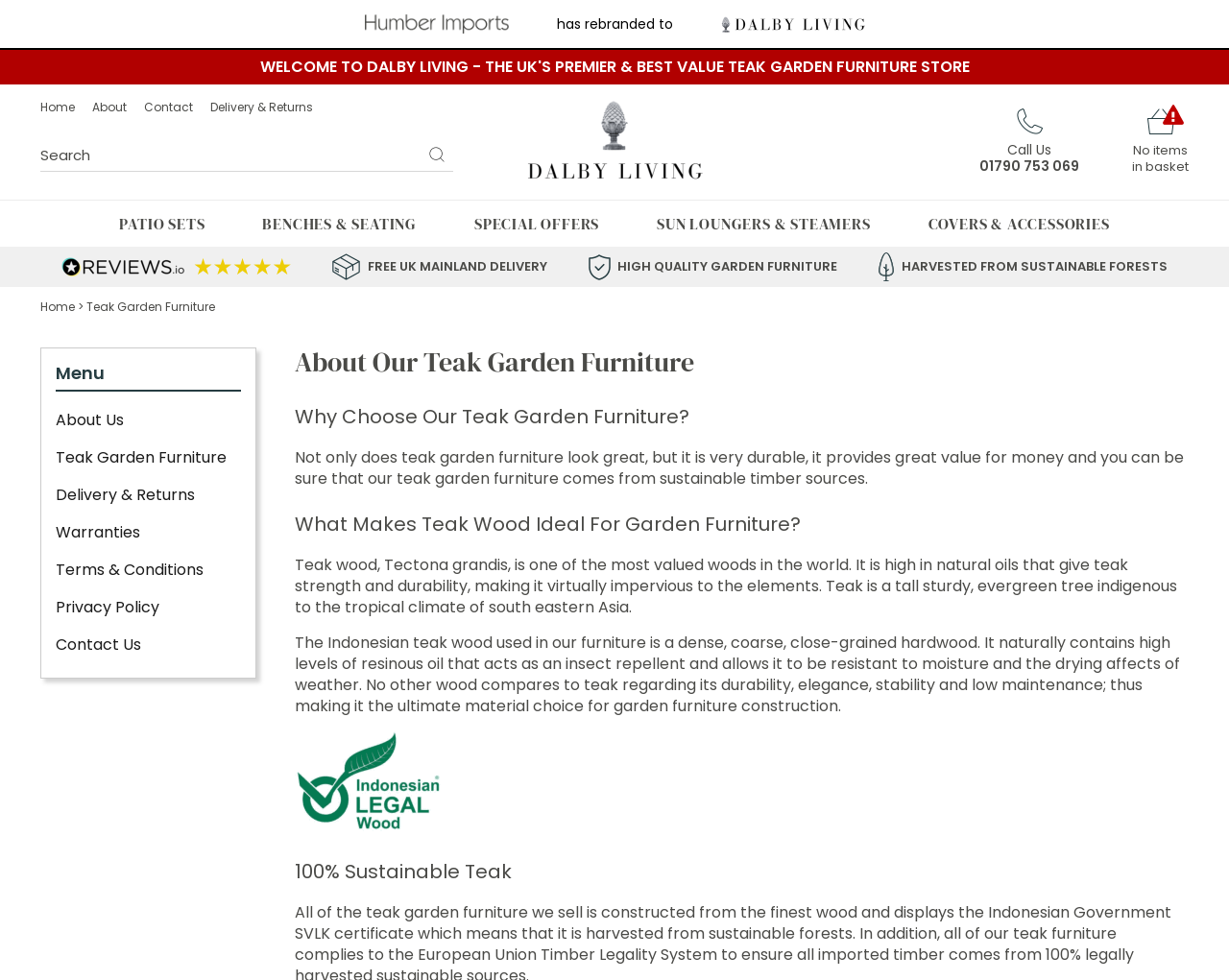Analyze the image and give a detailed response to the question:
What is the benefit of teak wood?

One of the benefits of teak wood is its durability, which is mentioned in the text 'it is very durable, it provides great value for money' and also mentioned as 'it is virtually impervious to the elements'.